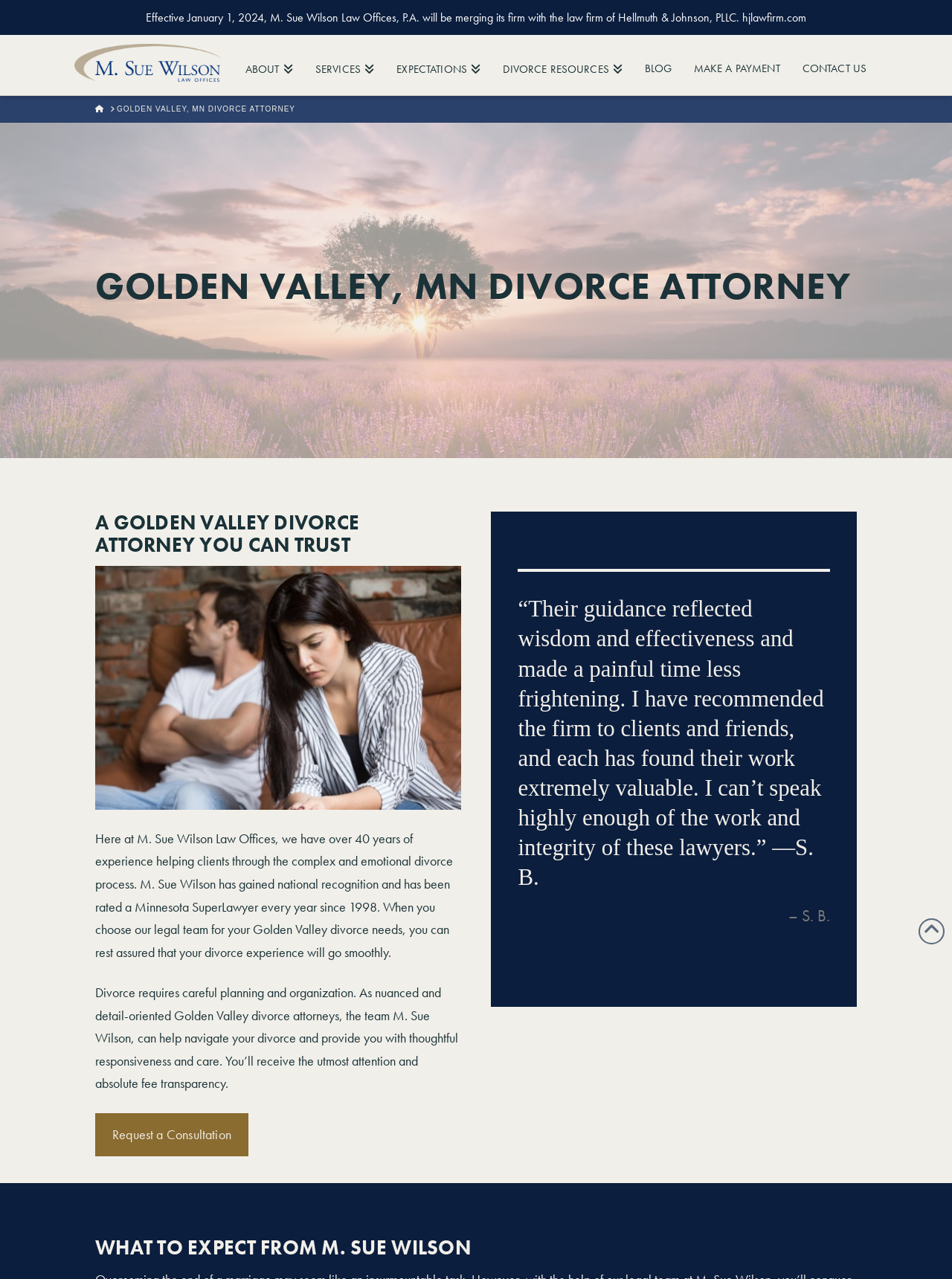Indicate the bounding box coordinates of the element that needs to be clicked to satisfy the following instruction: "Click the 'ABOUT' link". The coordinates should be four float numbers between 0 and 1, i.e., [left, top, right, bottom].

[0.246, 0.028, 0.319, 0.075]